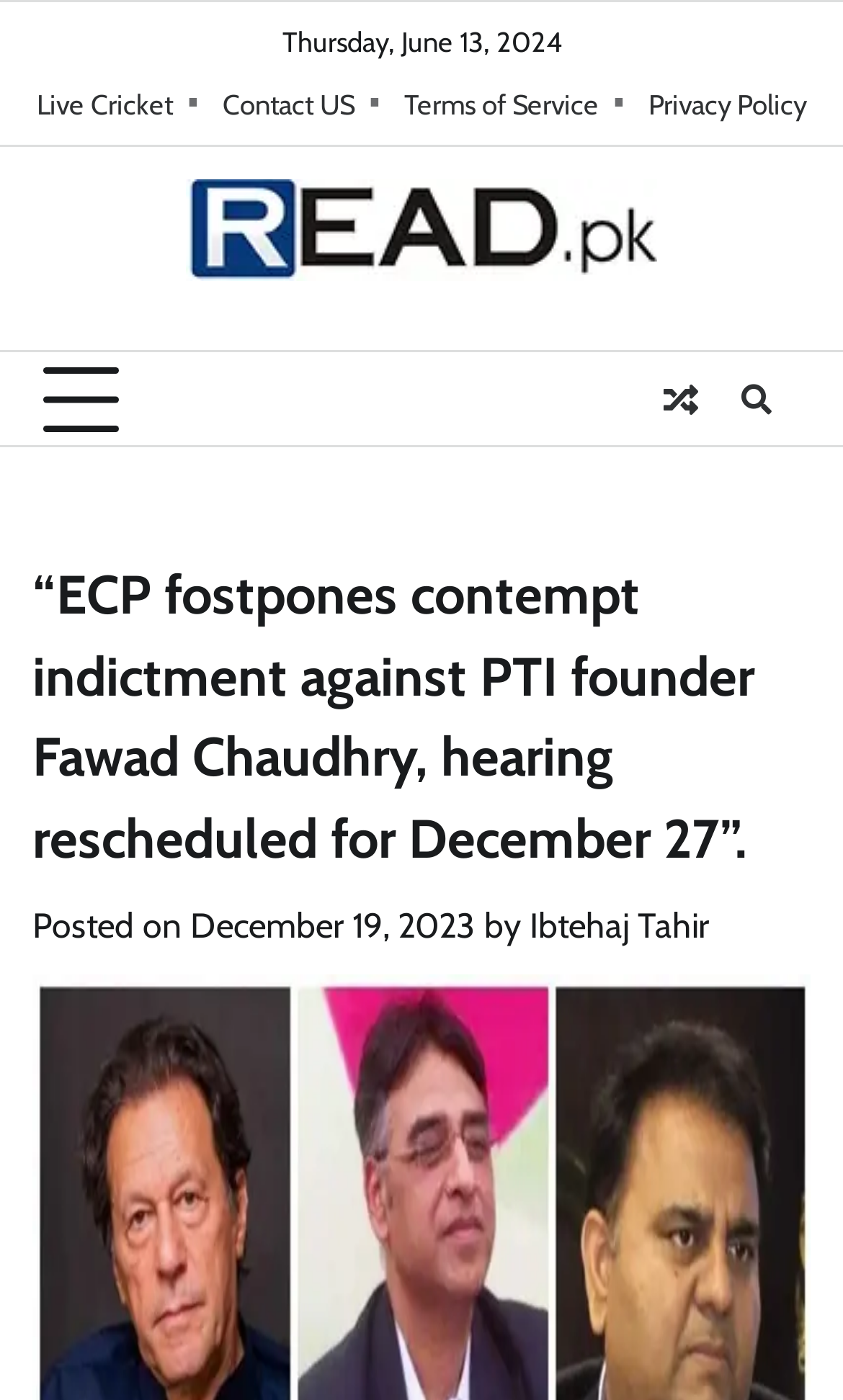Using the provided element description, identify the bounding box coordinates as (top-left x, top-left y, bottom-right x, bottom-right y). Ensure all values are between 0 and 1. Description: Privacy Policy

[0.769, 0.061, 0.956, 0.09]